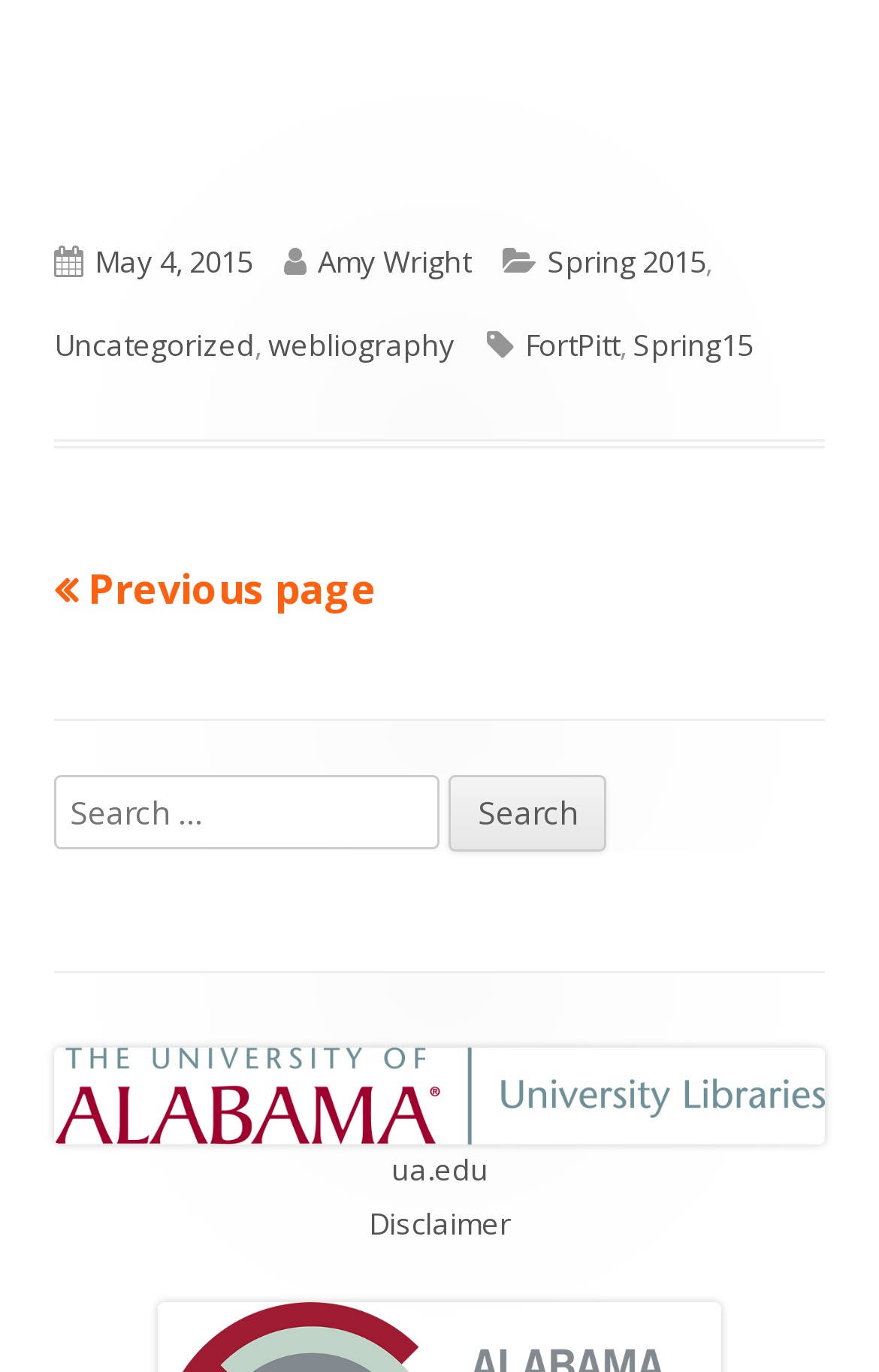Find the bounding box coordinates of the element I should click to carry out the following instruction: "View Spring 2015 posts".

[0.623, 0.176, 0.803, 0.205]